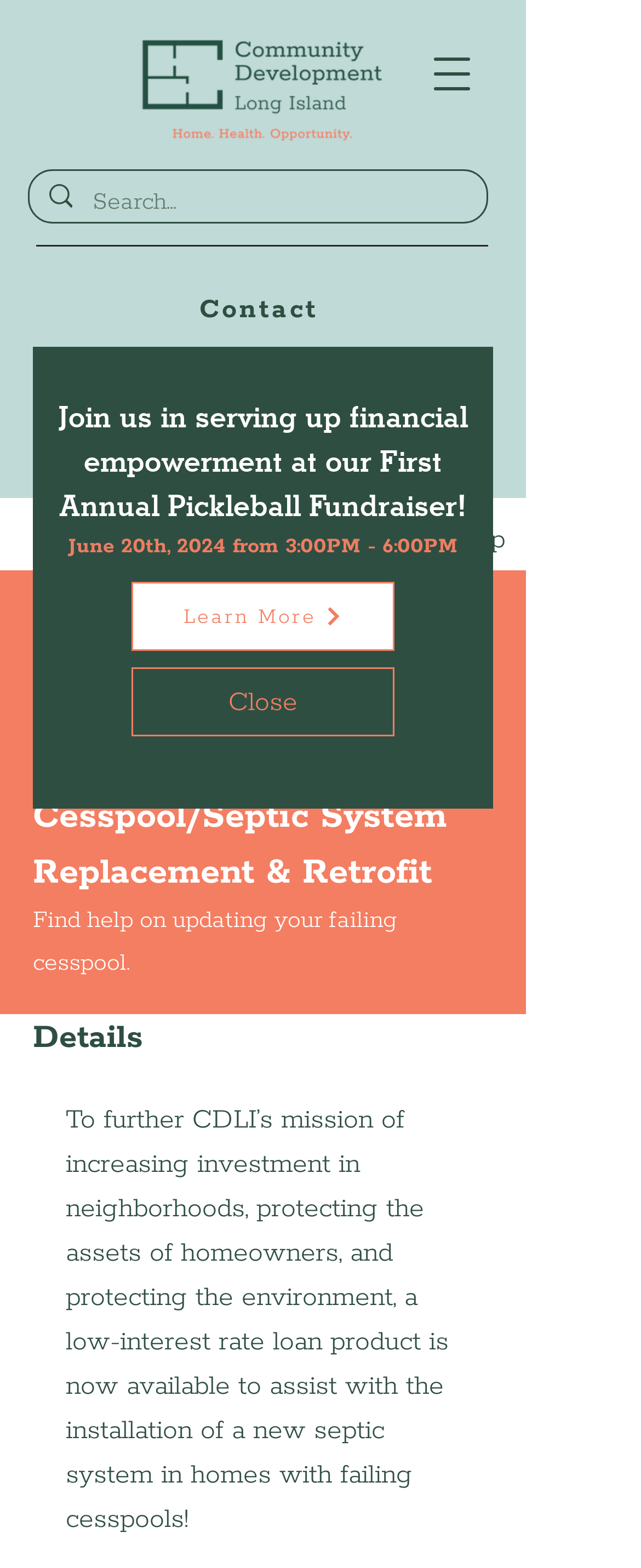Respond to the question with just a single word or phrase: 
What is the organization's mission?

Protecting environment